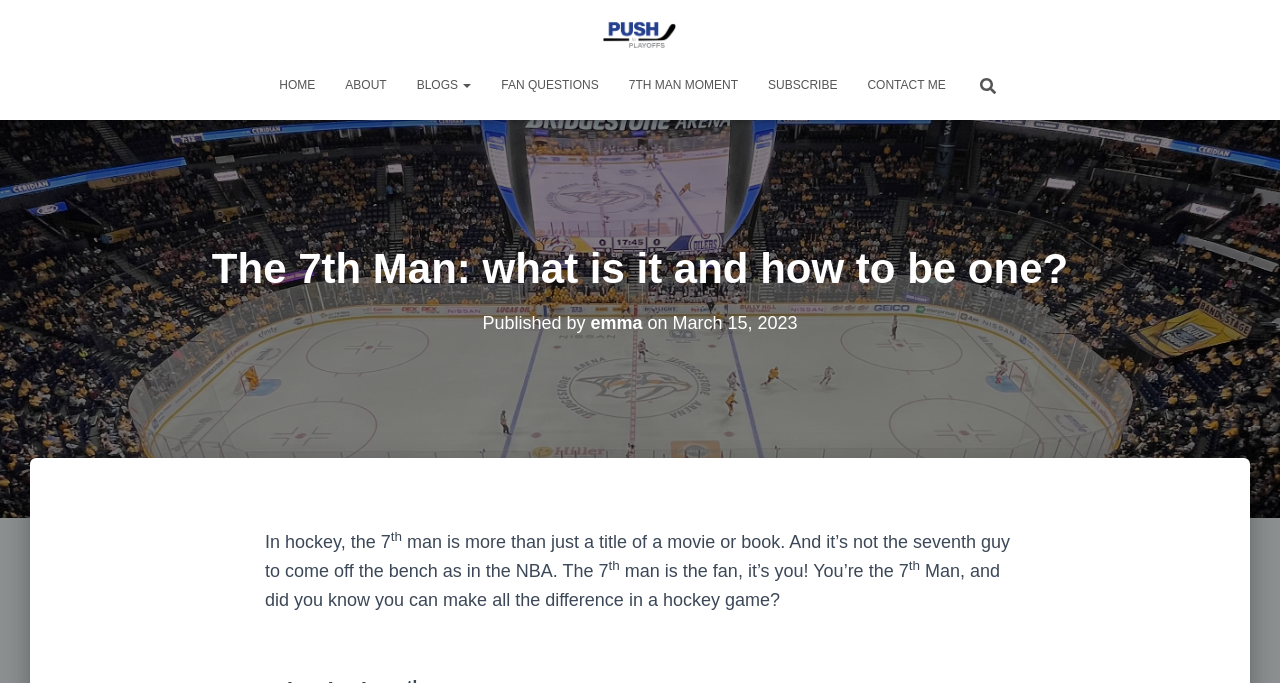Identify the bounding box coordinates for the element you need to click to achieve the following task: "read about the author". The coordinates must be four float values ranging from 0 to 1, formatted as [left, top, right, bottom].

[0.461, 0.458, 0.502, 0.487]